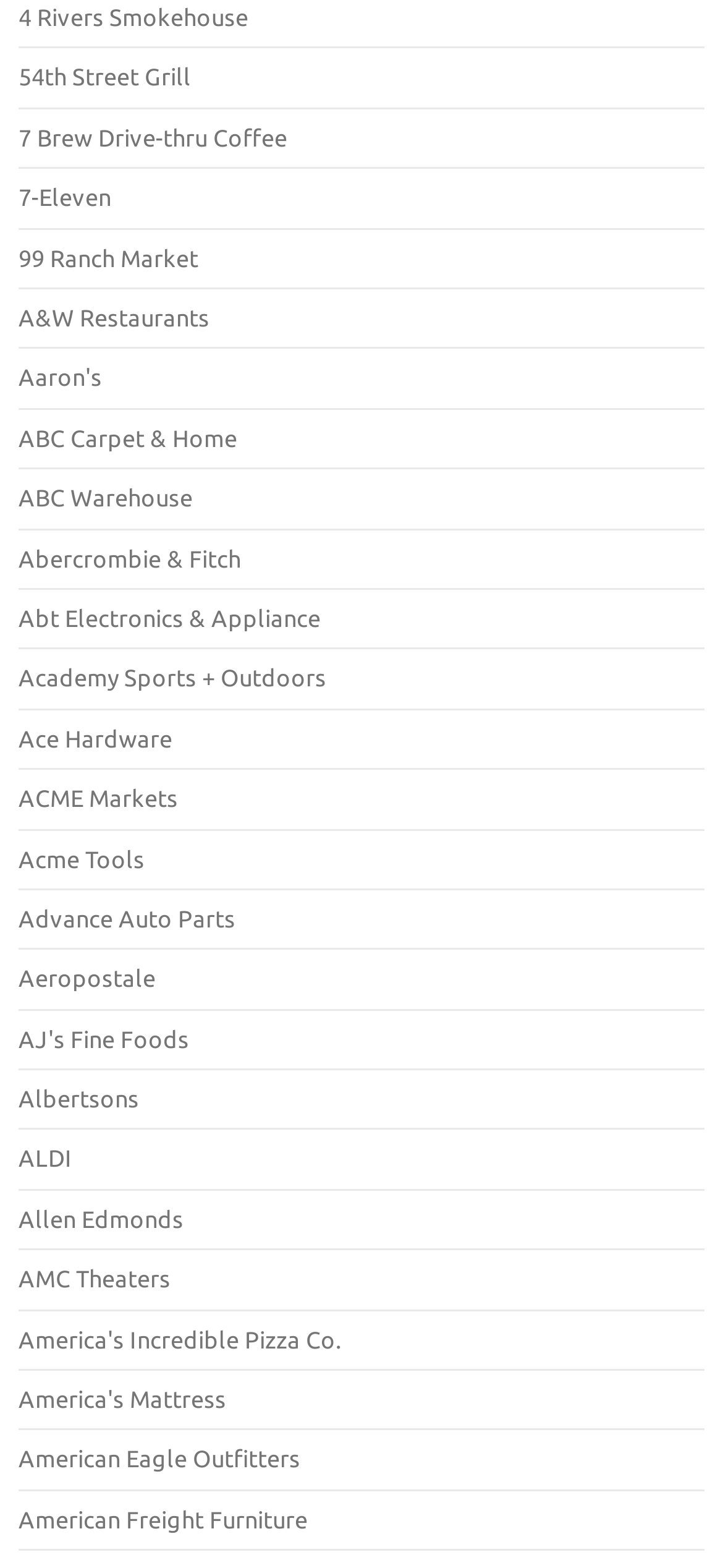Answer the question with a single word or phrase: 
Are there any food-related brands listed?

Yes